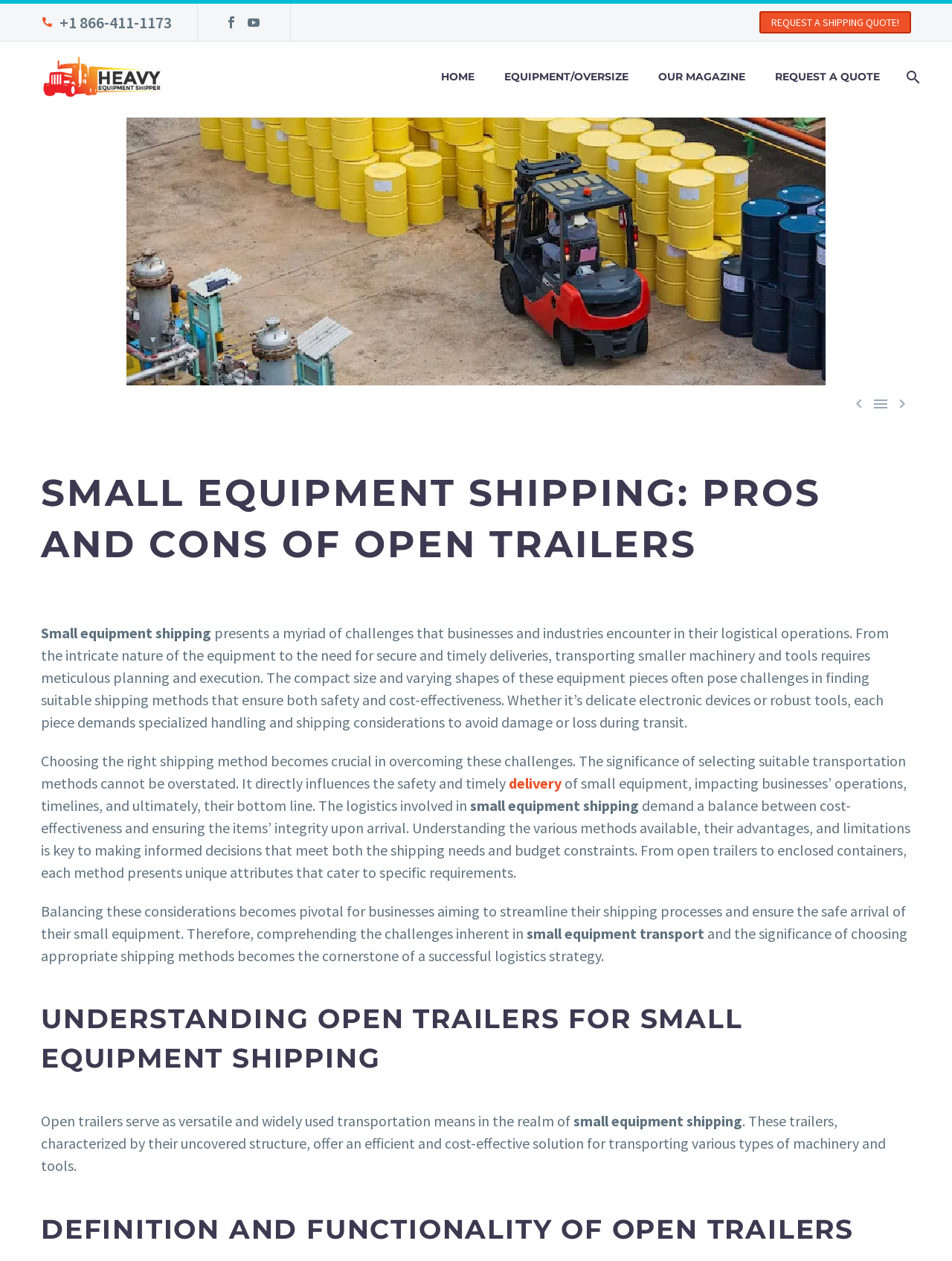How many navigation links are available at the top of the webpage?
Using the image as a reference, answer with just one word or a short phrase.

5